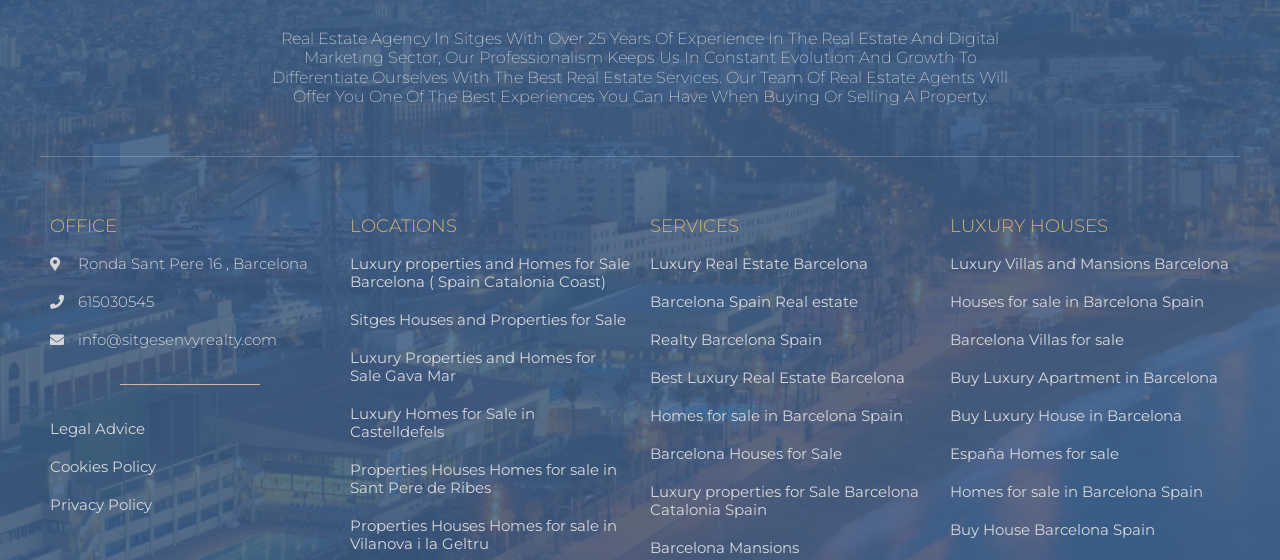Please specify the bounding box coordinates for the clickable region that will help you carry out the instruction: "Explore luxury properties in Barcelona".

[0.273, 0.455, 0.492, 0.519]